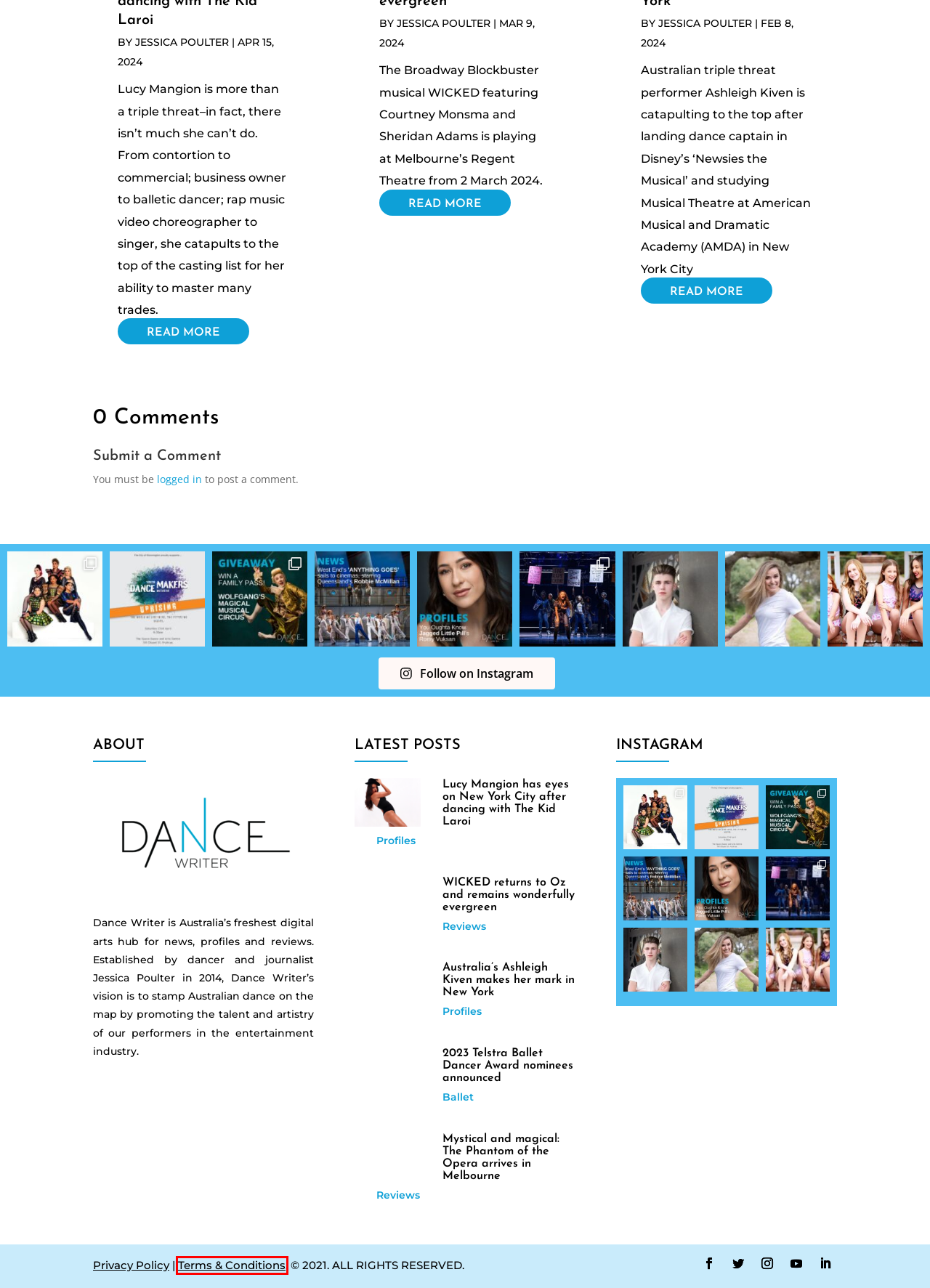Look at the given screenshot of a webpage with a red rectangle bounding box around a UI element. Pick the description that best matches the new webpage after clicking the element highlighted. The descriptions are:
A. Dance Writer Australia | Just another WordPress site
B. Jessica Poulter | Dance Writer Australia
C. Terms & Conditions | Dance Writer Australia
D. Mystical and magical: The Phantom of the Opera arrives in Melbourne | Dance Writer Australia
E. Privacy Policy | Dance Writer Australia
F. 2023 Telstra Ballet Dancer Award nominees announced | Dance Writer Australia
G. Log In ‹ Dance Writer Australia — WordPress
H. Reviews | Dance Writer Australia

C